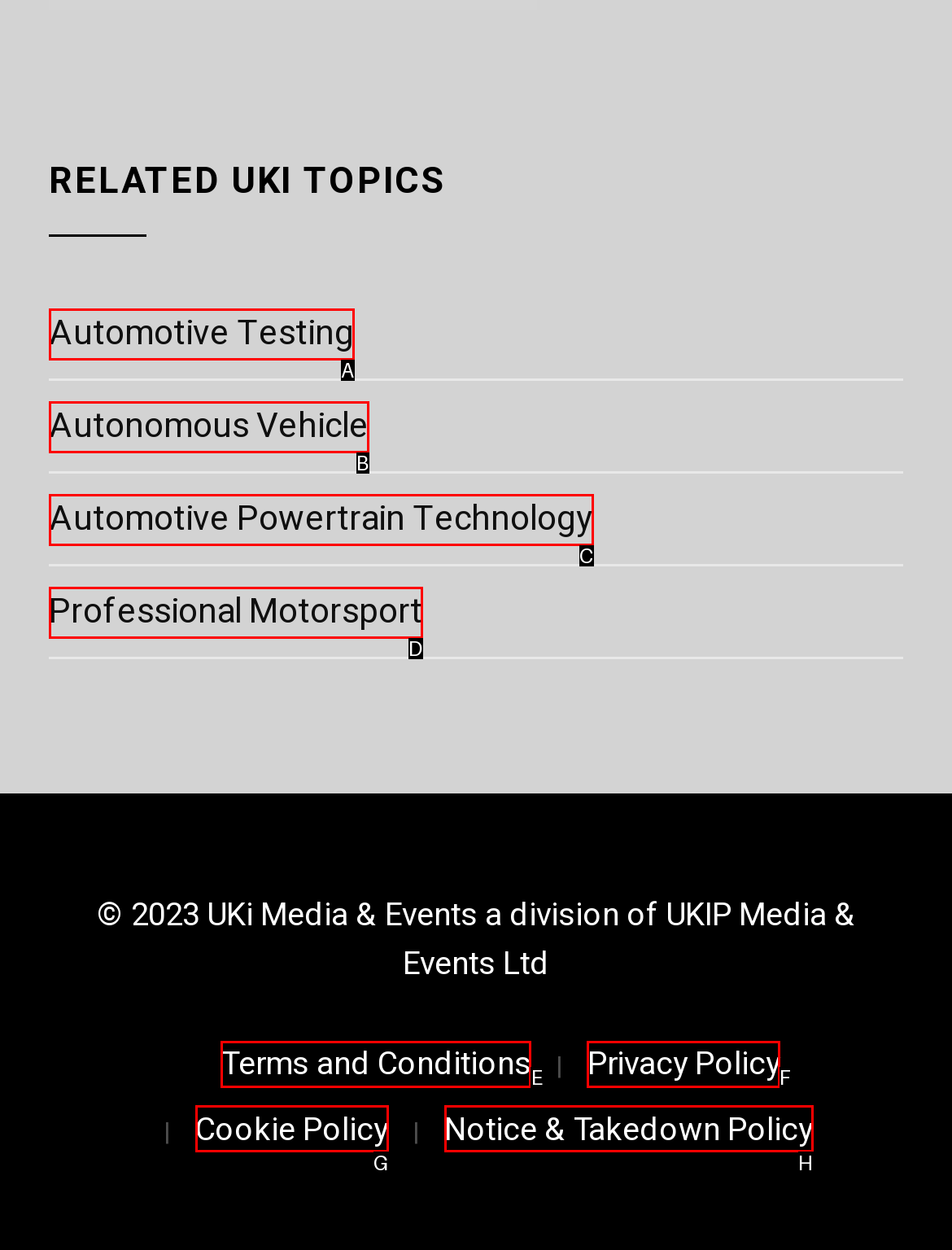Identify the correct option to click in order to accomplish the task: Check Privacy Policy Provide your answer with the letter of the selected choice.

F